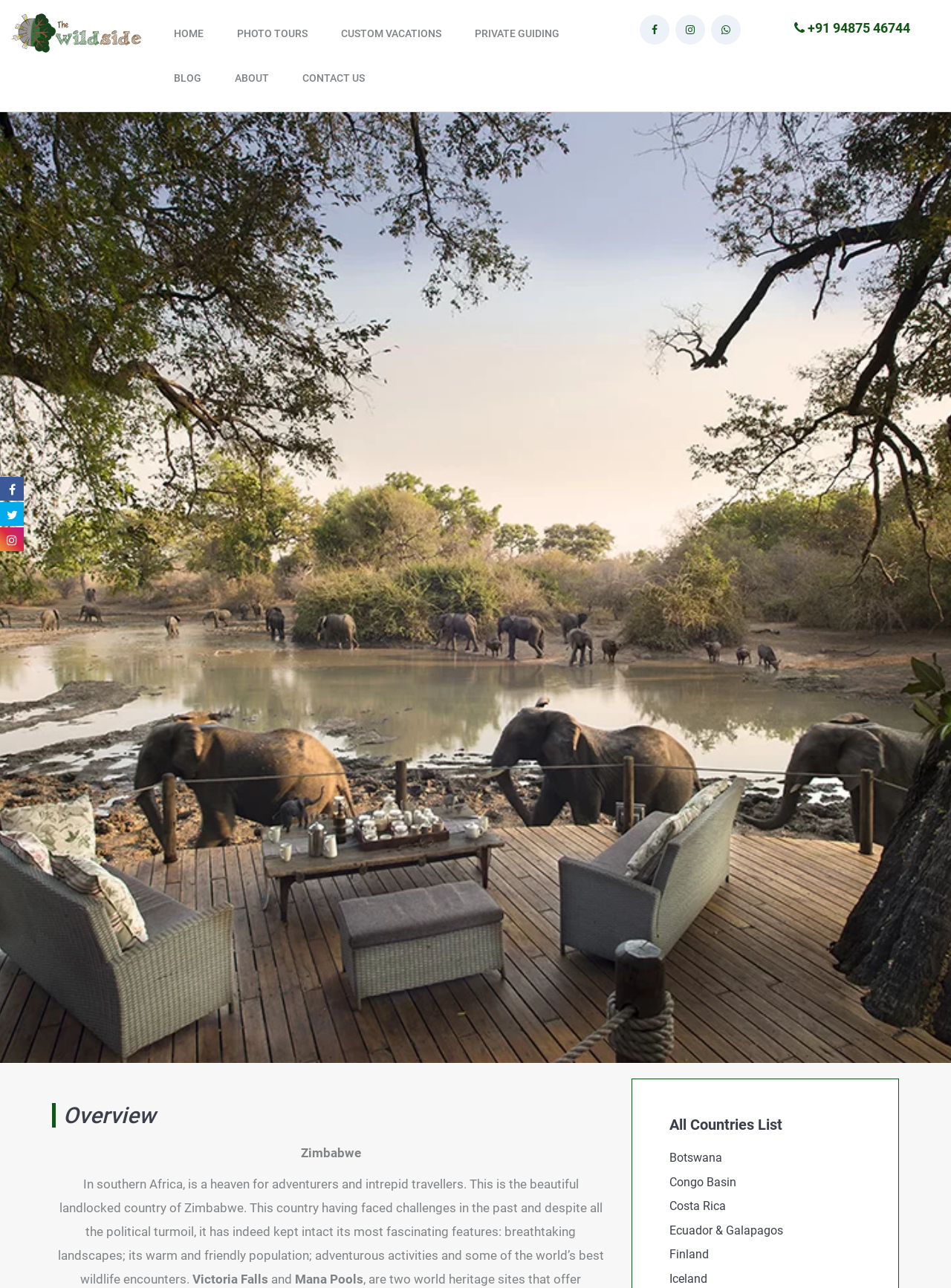Please give a short response to the question using one word or a phrase:
What type of activities are available in Zimbabwe?

adventurous activities